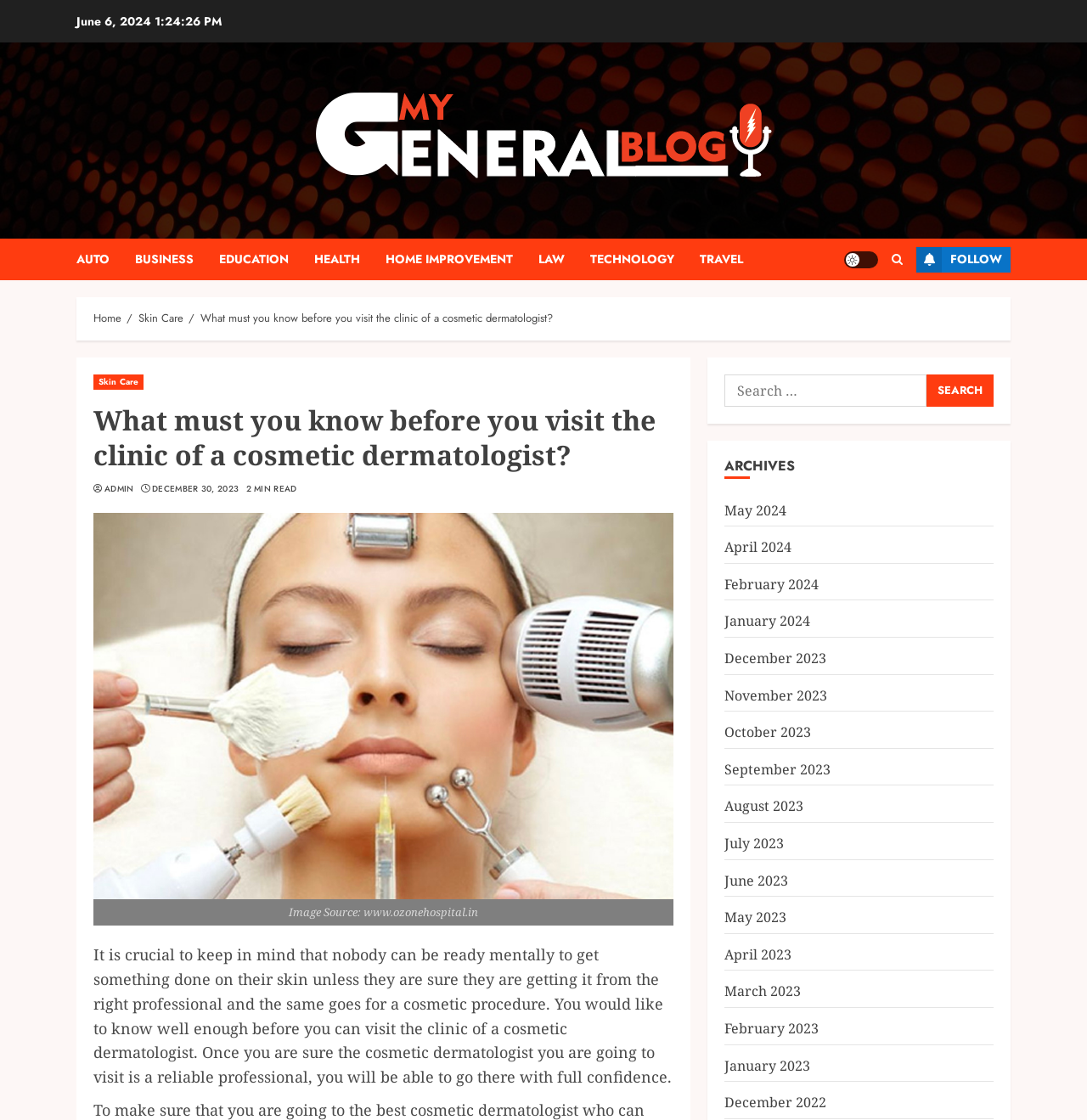Create a full and detailed caption for the entire webpage.

This webpage appears to be a blog post about what to know before visiting a cosmetic dermatologist. At the top, there is a date "June 6, 2024" and a link to "My General Blog" with an accompanying image. Below this, there are several links to different categories, including "AUTO", "BUSINESS", "EDUCATION", and more.

On the right side of the page, there is a light/dark button and a link with a font awesome icon. Below this, there is a "FOLLOW" button. 

The main content of the page is a blog post titled "What must you know before you visit the clinic of a cosmetic dermatologist?" which is also the title of the webpage. The post has a heading, a 2-minute read time, and an image related to the topic. The image has a caption "Image Source: www.ozonehospital.in". The text of the post discusses the importance of finding a reliable professional for cosmetic procedures.

To the right of the main content, there is a search bar with a search button. Below this, there is a section titled "ARCHIVES" with links to different months and years, from May 2024 to December 2022.

At the top of the page, there is a navigation bar with breadcrumbs, showing the path "Home" > "Skin Care" > "What must you know before you visit the clinic of a cosmetic dermatologist?".